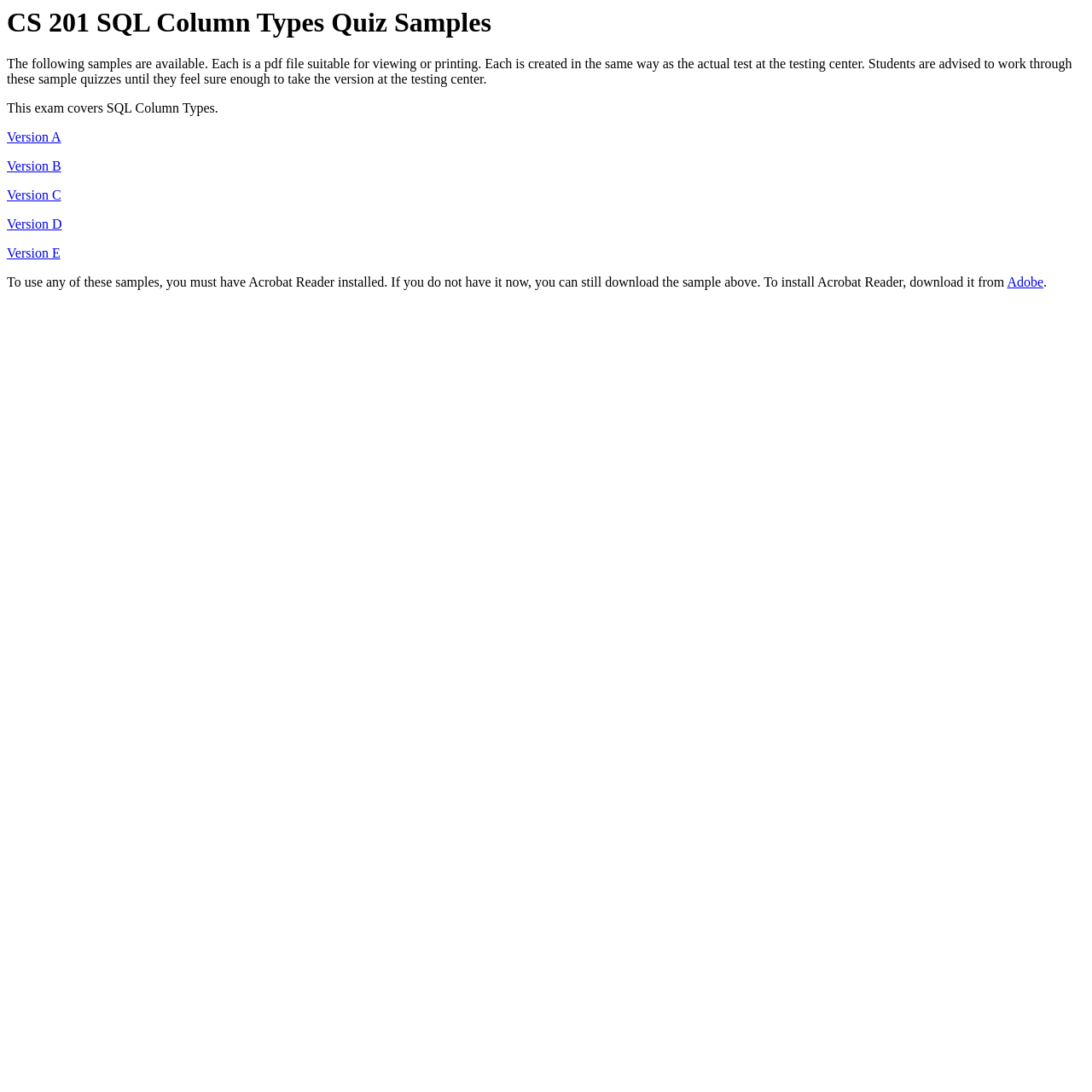Extract the main heading text from the webpage.

CS 201 SQL Column Types Quiz Samples